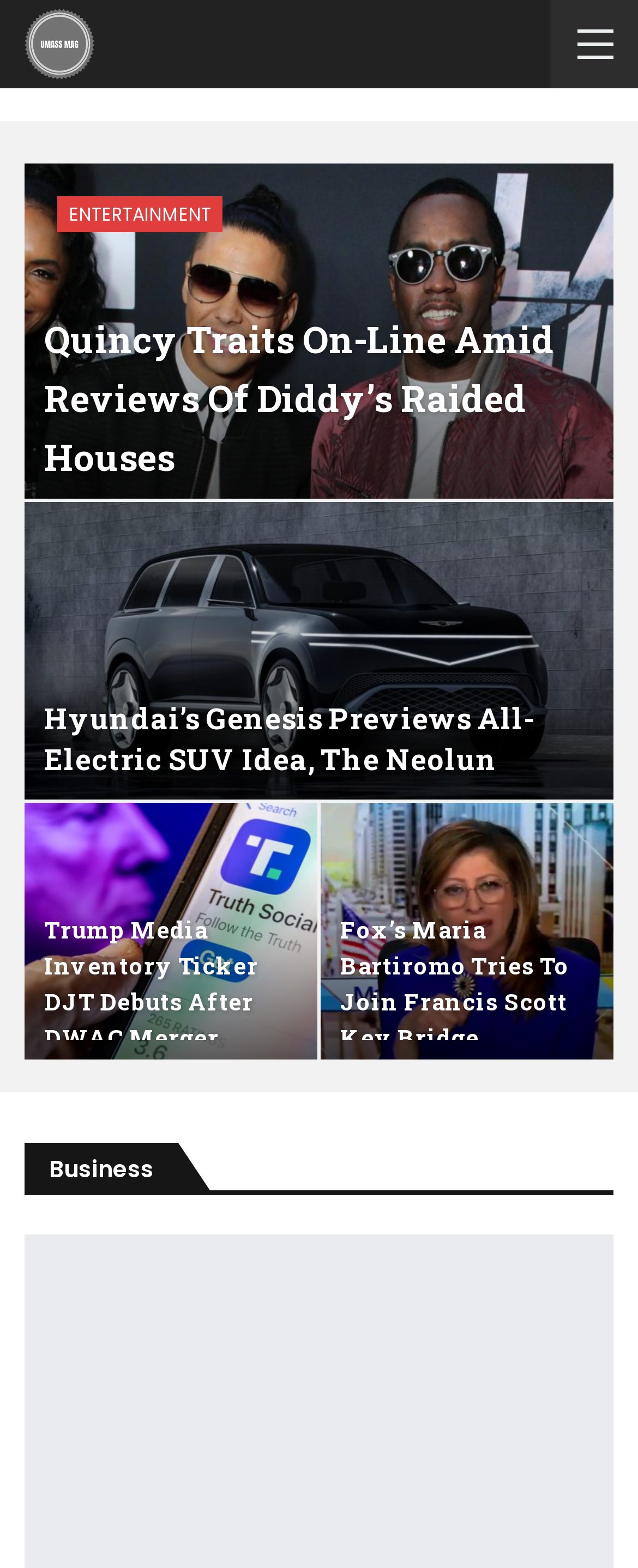Locate the bounding box coordinates of the area that needs to be clicked to fulfill the following instruction: "Send a message". The coordinates should be in the format of four float numbers between 0 and 1, namely [left, top, right, bottom].

None